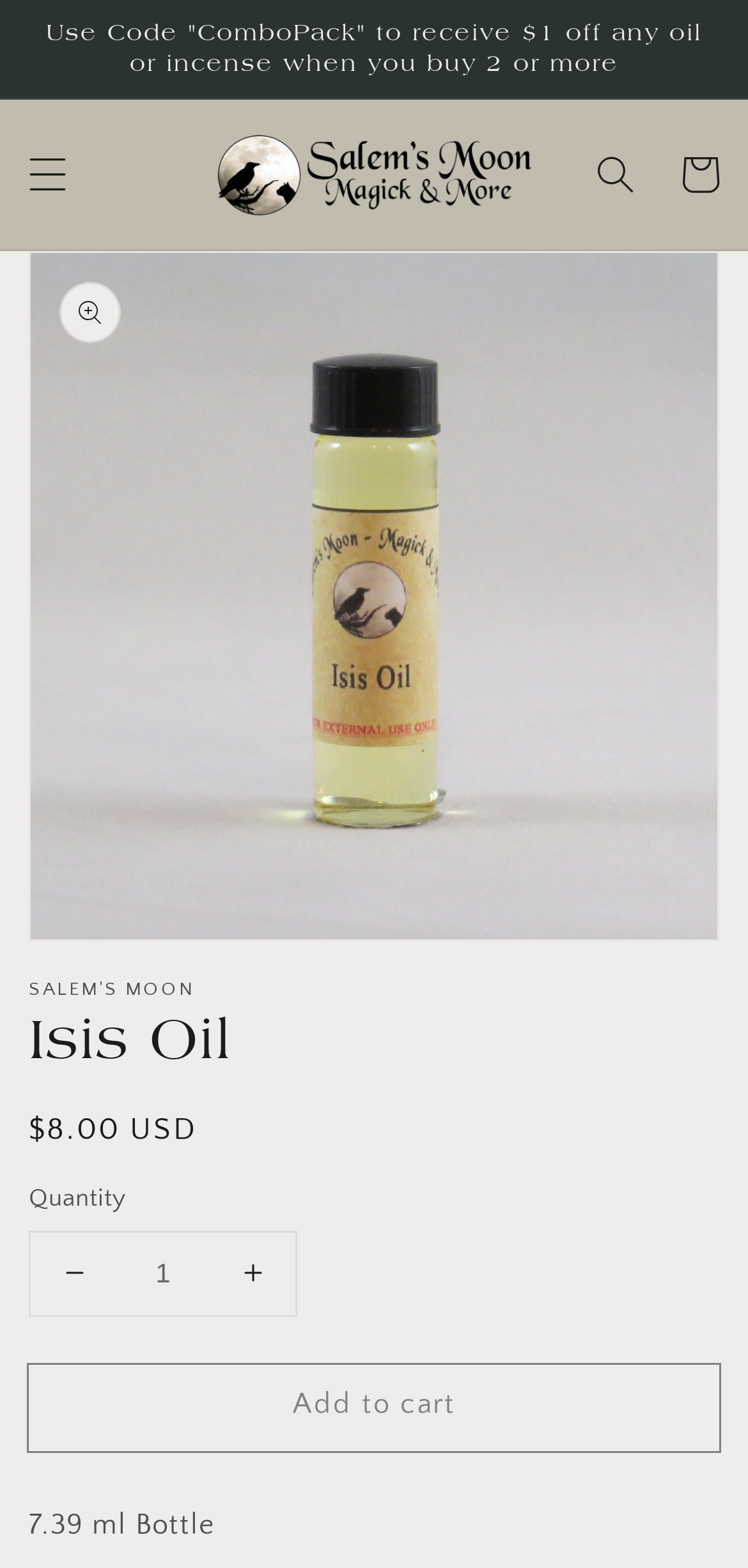What is the quantity of Isis Oil that can be added to the cart?
Could you answer the question in a detailed manner, providing as much information as possible?

I determined the answer by analyzing the spinbutton element with the valuemin of 1 and no valuemax at coordinates [0.156, 0.786, 0.279, 0.839]. This suggests that the user can add any quantity of Isis Oil to the cart, starting from 1.